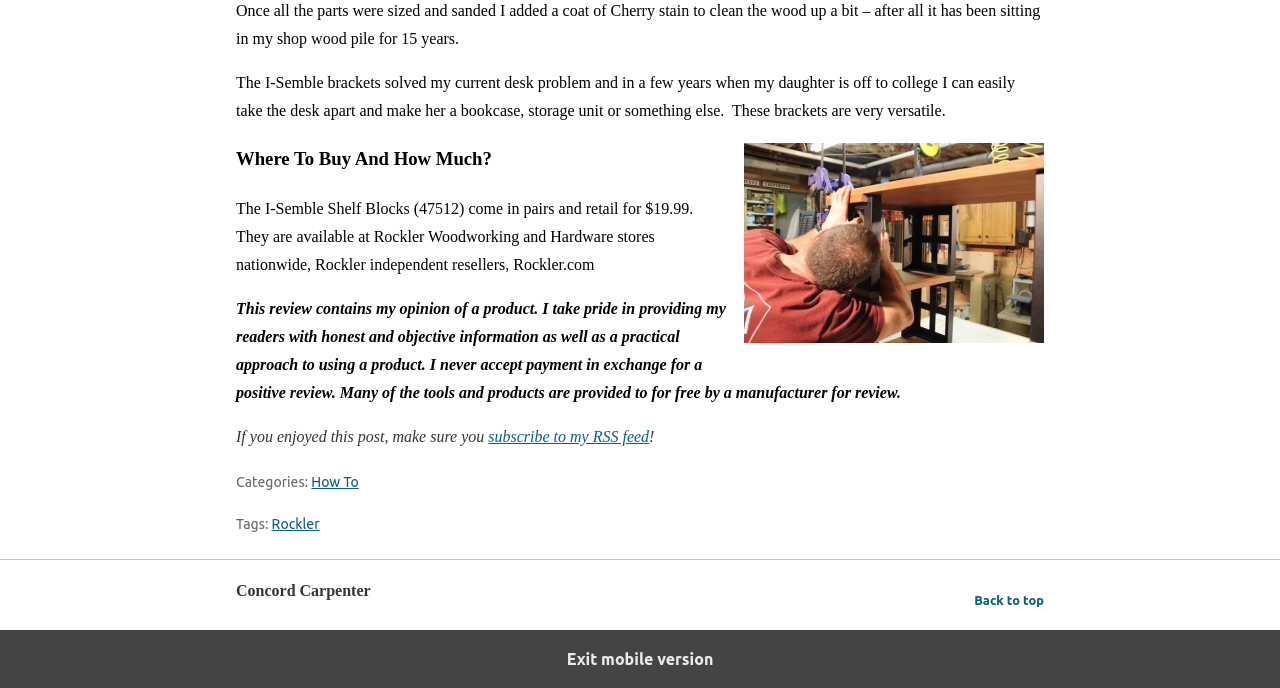Answer the following query with a single word or phrase:
What is the price of the I-Semble Shelf Blocks?

$19.99